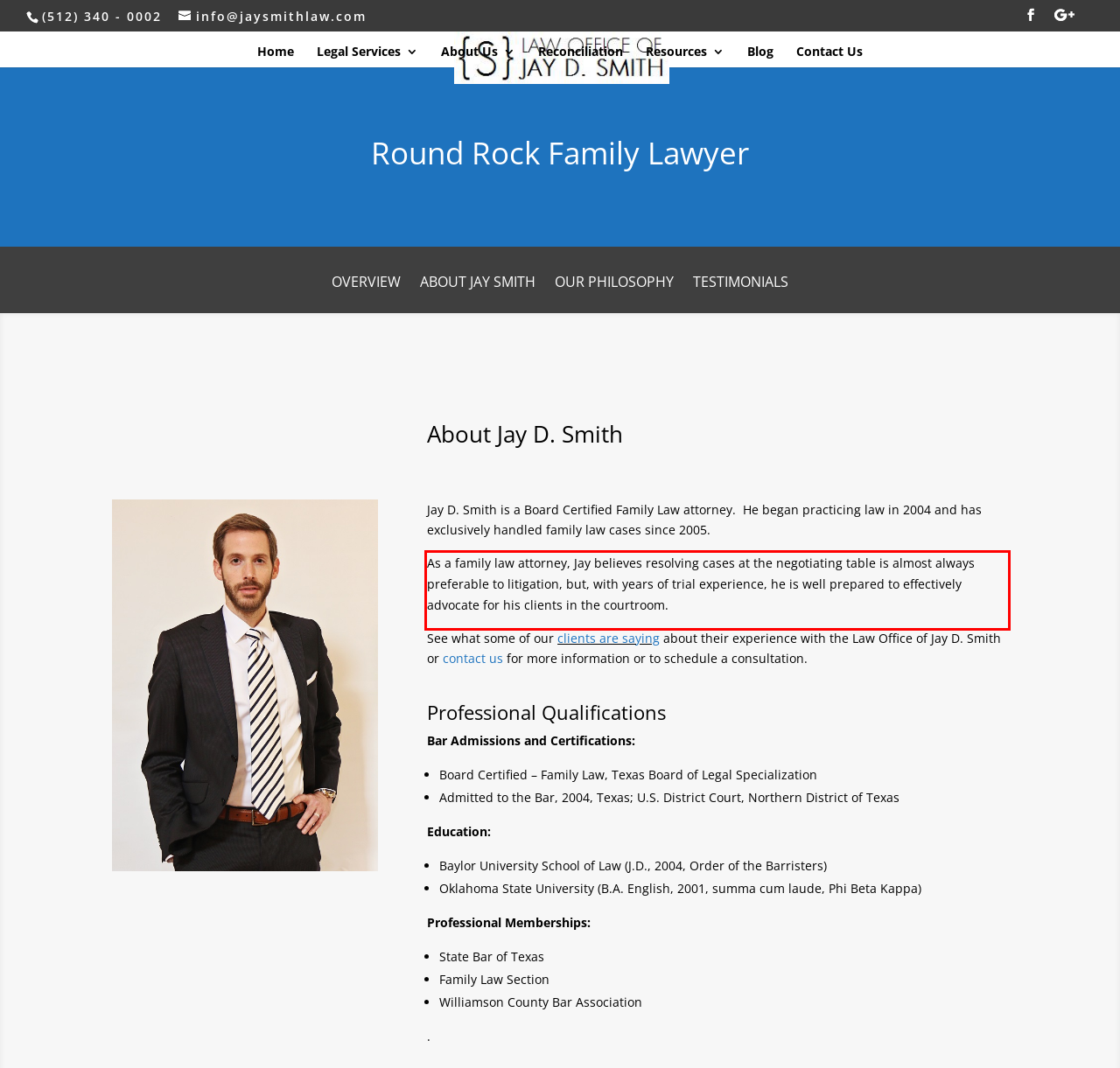Please examine the webpage screenshot containing a red bounding box and use OCR to recognize and output the text inside the red bounding box.

As a family law attorney, Jay believes resolving cases at the negotiating table is almost always preferable to litigation, but, with years of trial experience, he is well prepared to effectively advocate for his clients in the courtroom.